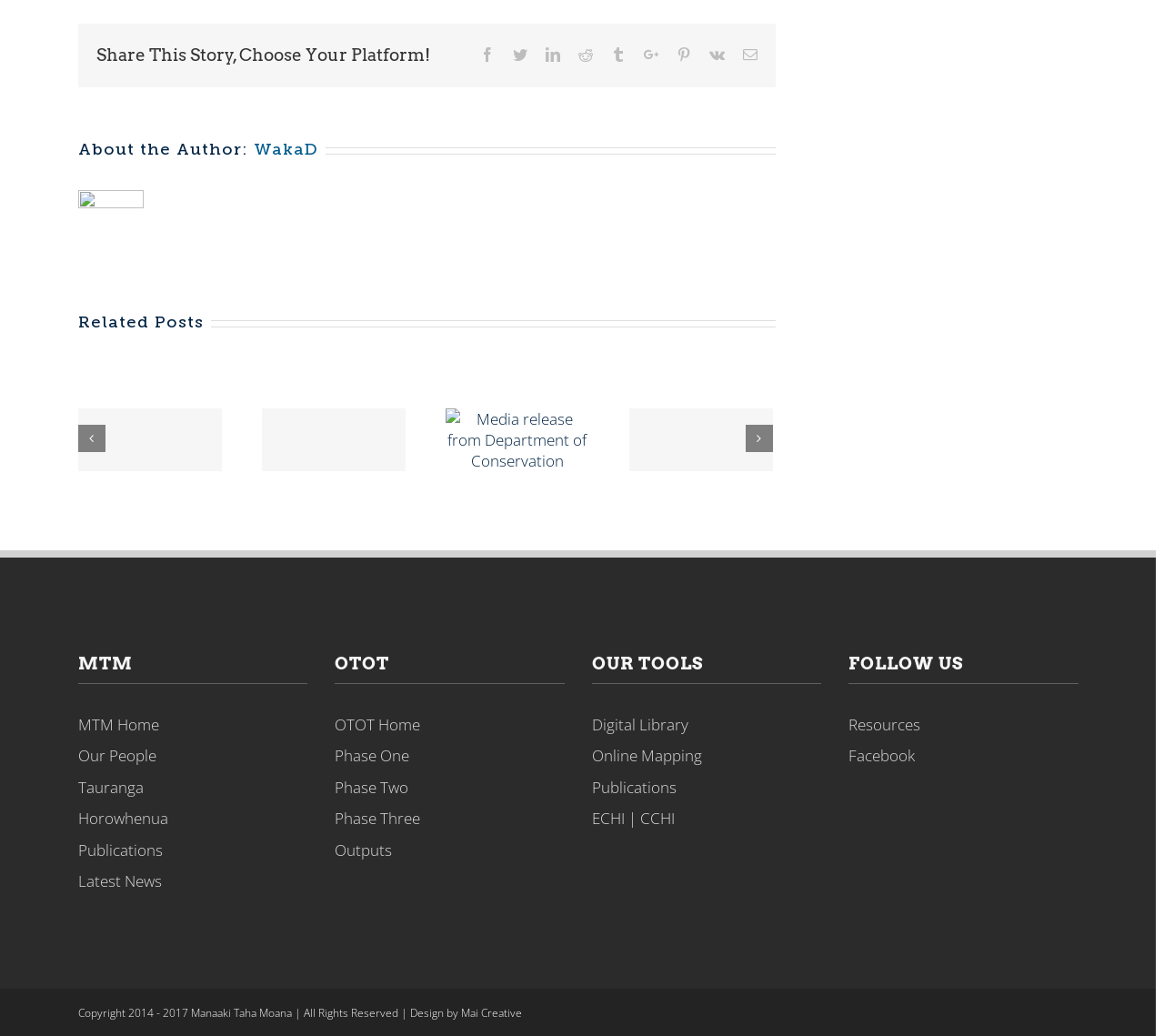Provide a brief response to the question below using one word or phrase:
What is the copyright information of the webpage?

Copyright 2014 - 2017 Manaaki Taha Moana